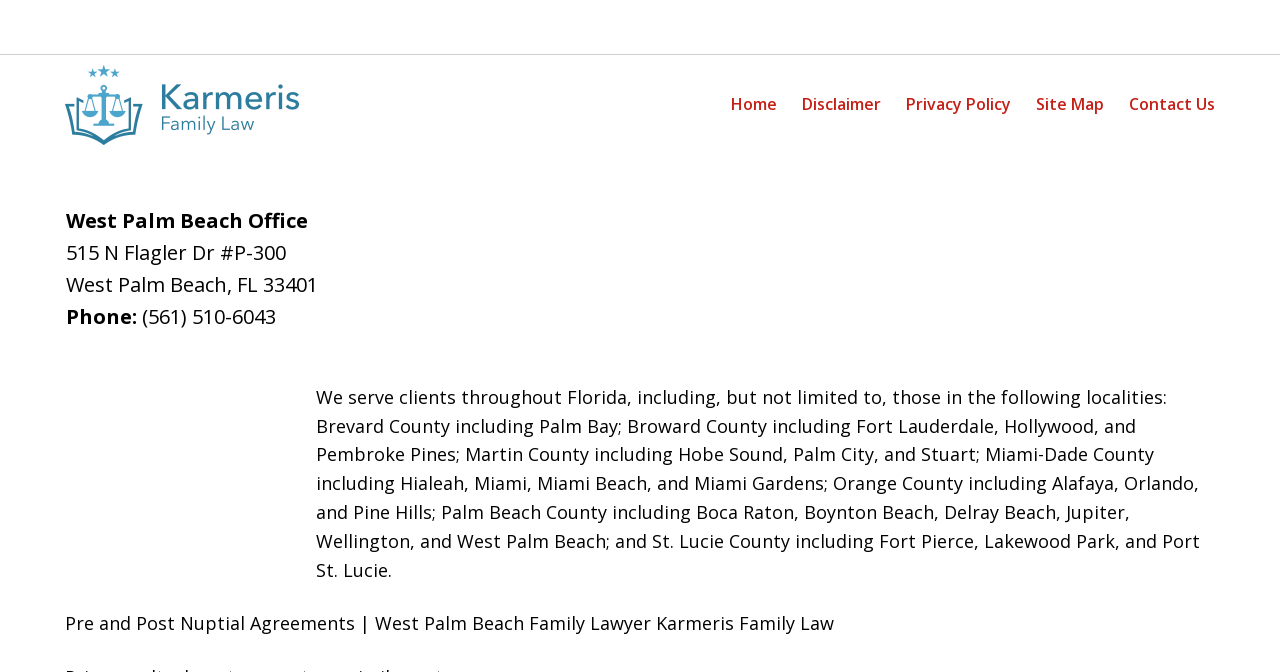Please determine the bounding box coordinates of the clickable area required to carry out the following instruction: "View the previous post about Baidu image recognition". The coordinates must be four float numbers between 0 and 1, represented as [left, top, right, bottom].

None